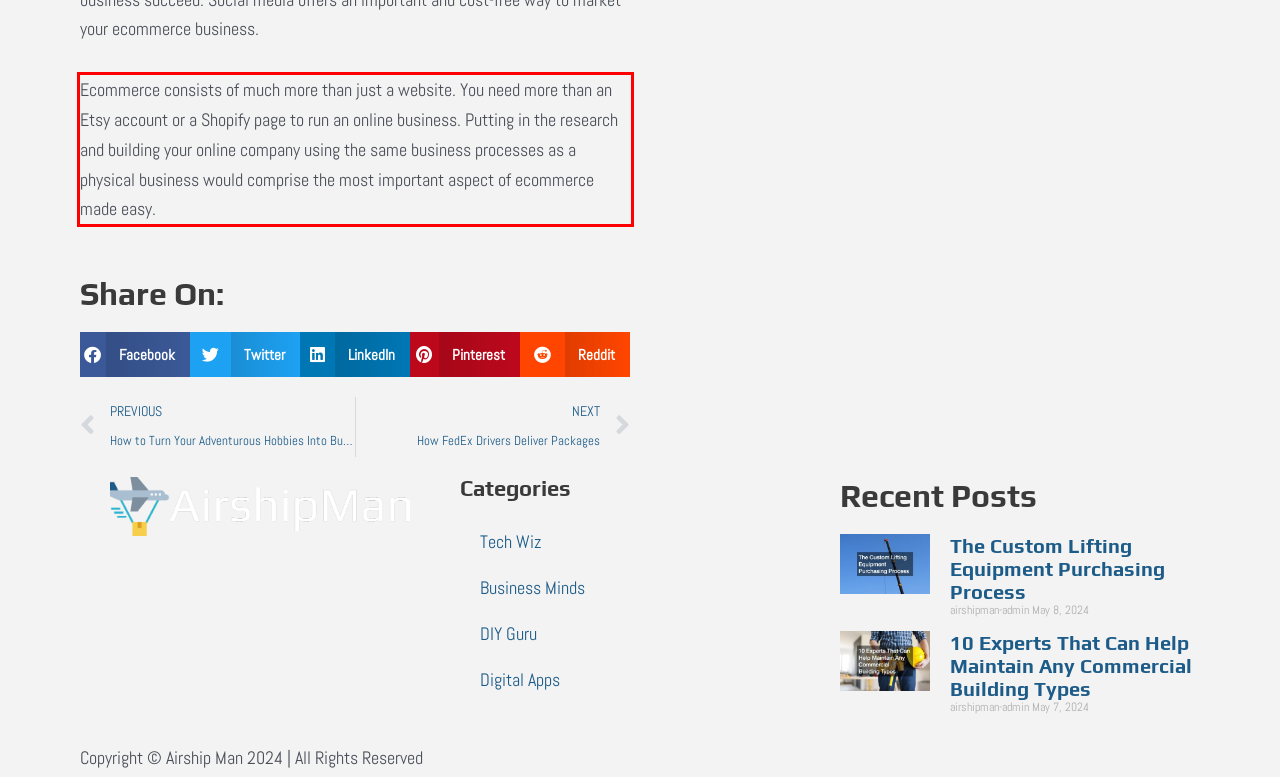Look at the screenshot of the webpage, locate the red rectangle bounding box, and generate the text content that it contains.

Ecommerce consists of much more than just a website. You need more than an Etsy account or a Shopify page to run an online business. Putting in the research and building your online company using the same business processes as a physical business would comprise the most important aspect of ecommerce made easy.